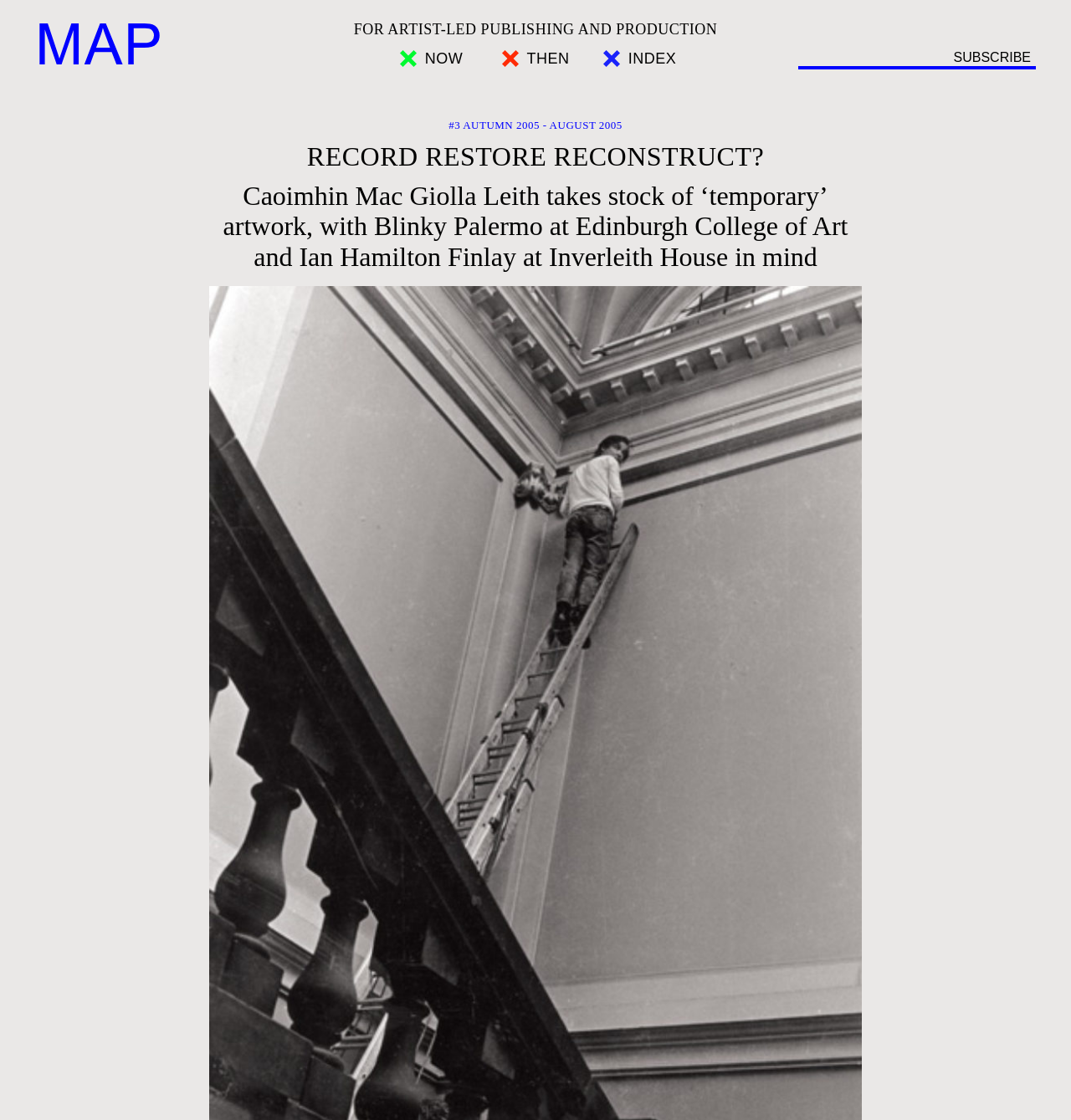Identify and extract the main heading from the webpage.

RECORD RESTORE RECONSTRUCT?